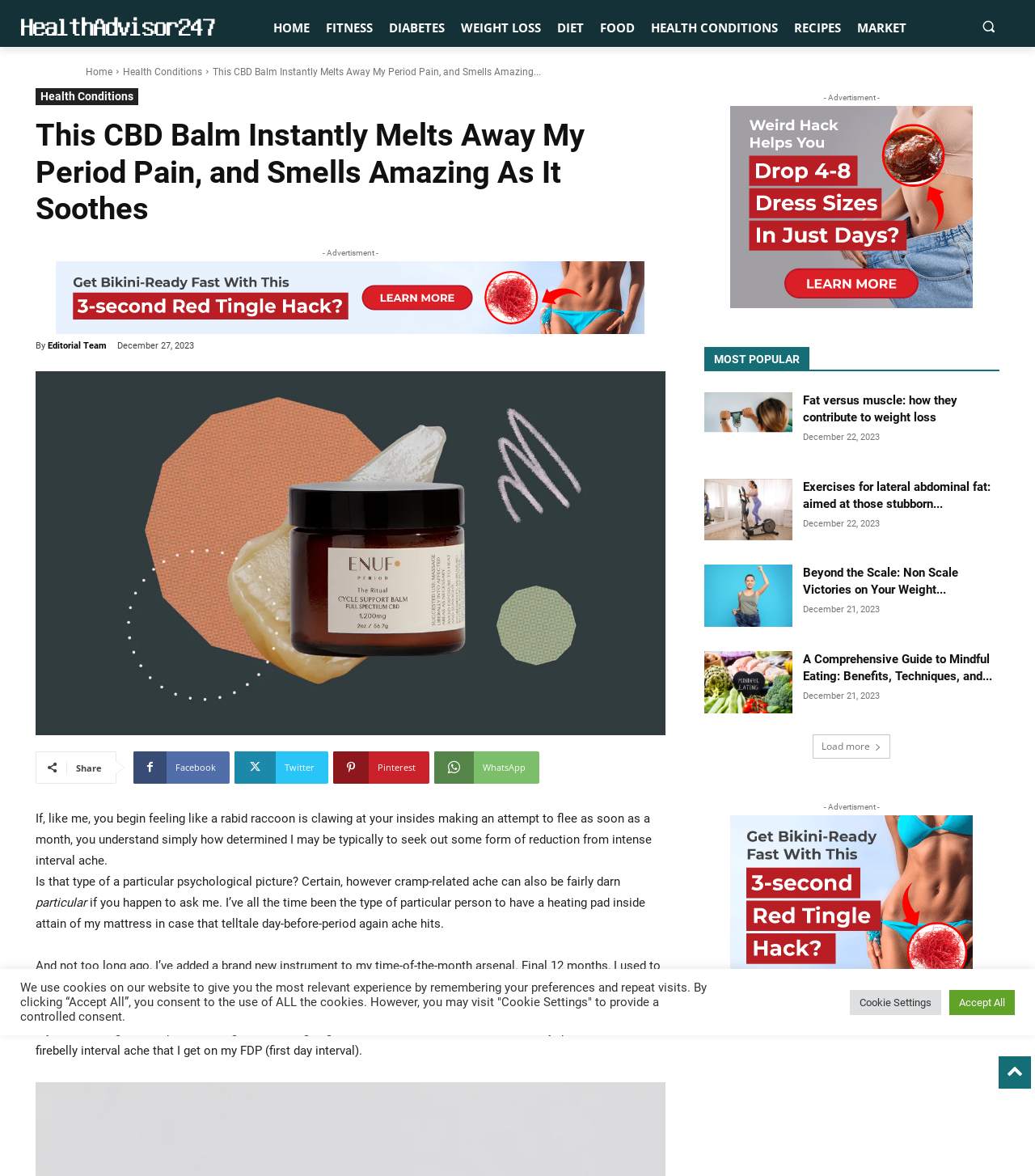What is the topic of the article described by the heading 'This CBD Balm Instantly Melts Away My Period Pain, and Smells Amazing As It Soothes'? Based on the screenshot, please respond with a single word or phrase.

CBD balm for period pain